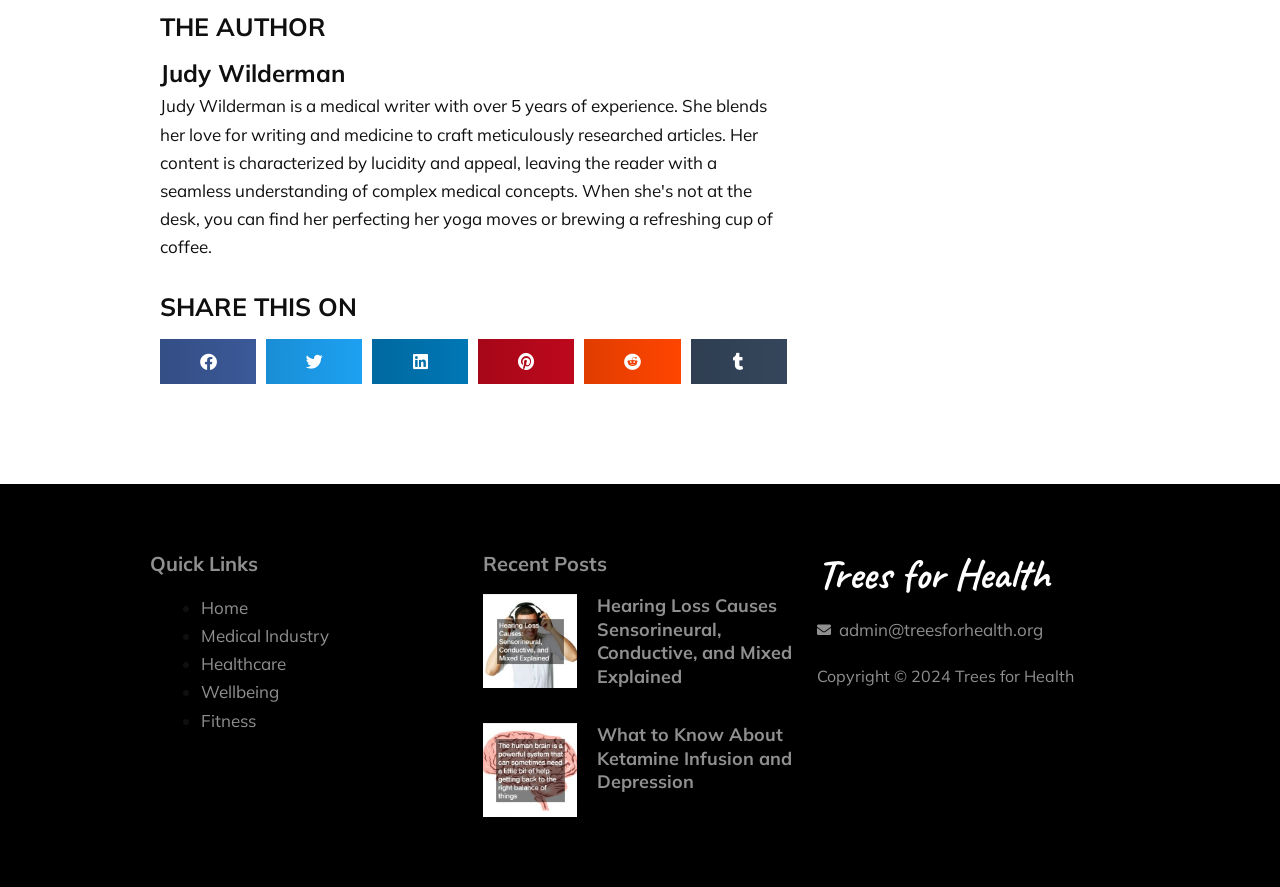What are the categories in the Quick Links menu?
Relying on the image, give a concise answer in one word or a brief phrase.

Home, Medical Industry, Healthcare, Wellbeing, Fitness